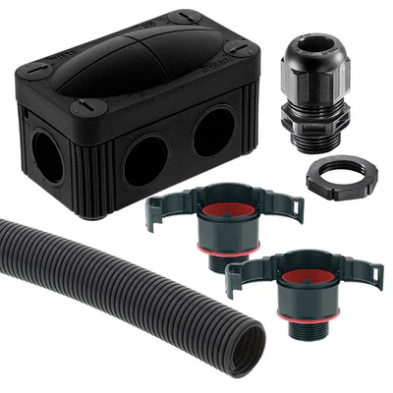Please answer the following question using a single word or phrase: What type of glands are included in the pack?

EBFS IP68 brace glands